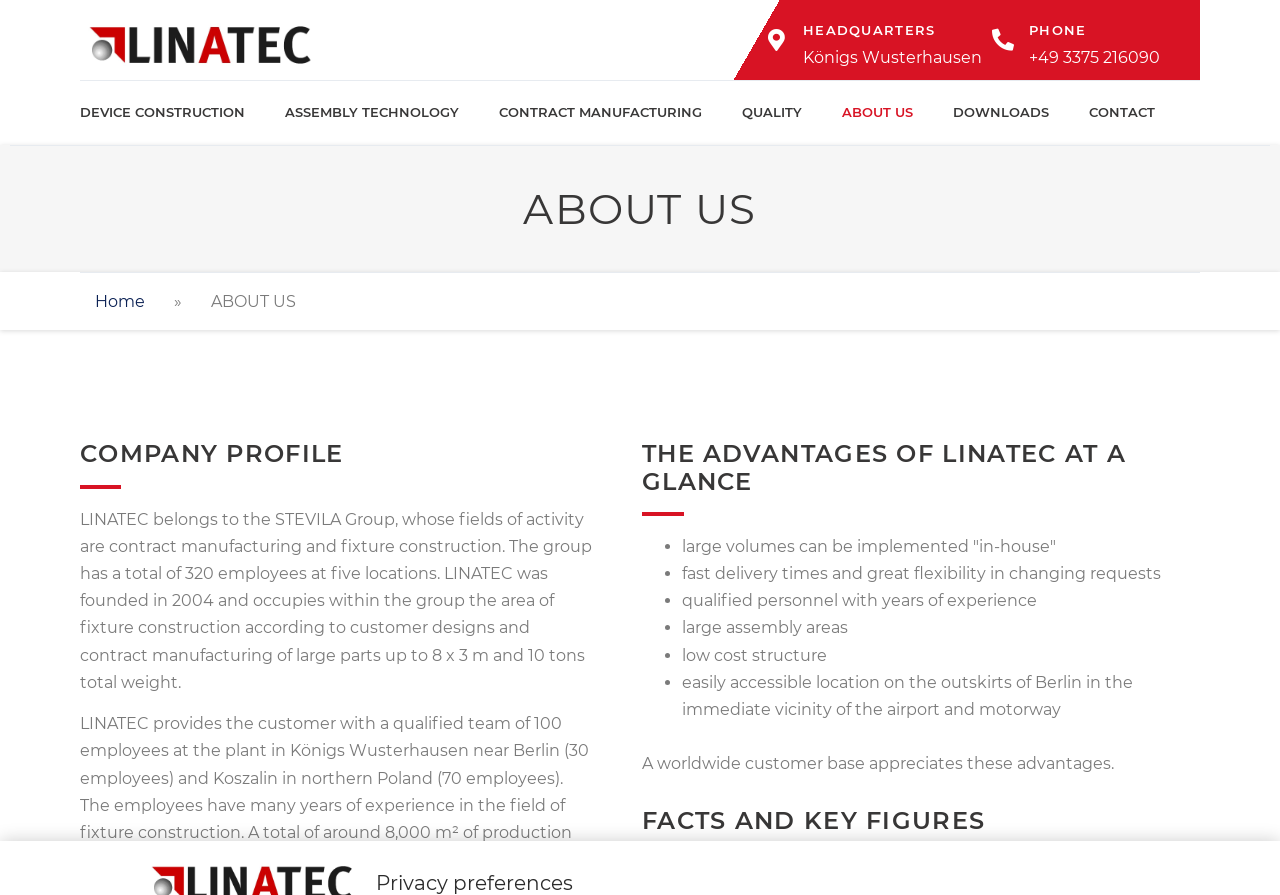What is the location of LINATEC?
Using the image, respond with a single word or phrase.

outskirts of Berlin